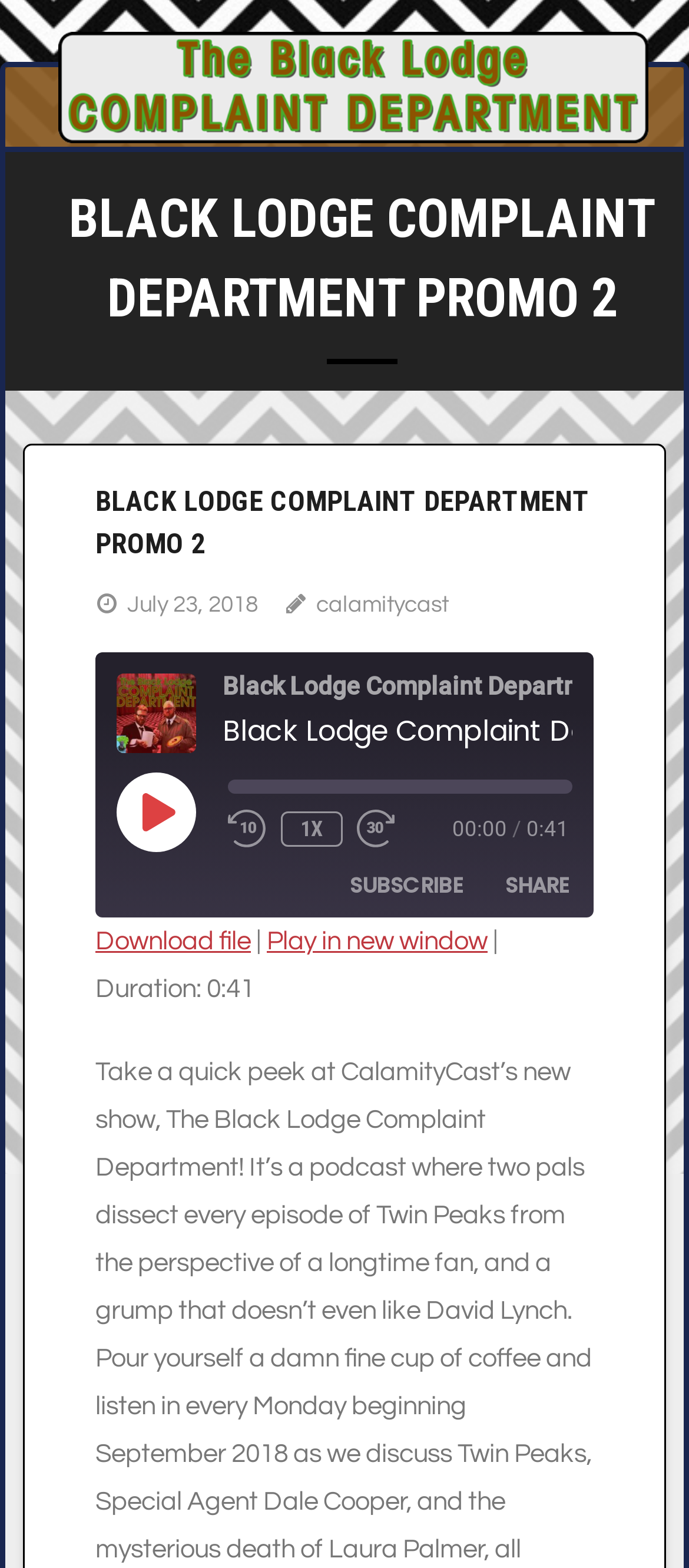How many buttons are there on the webpage?
Give a single word or phrase as your answer by examining the image.

9